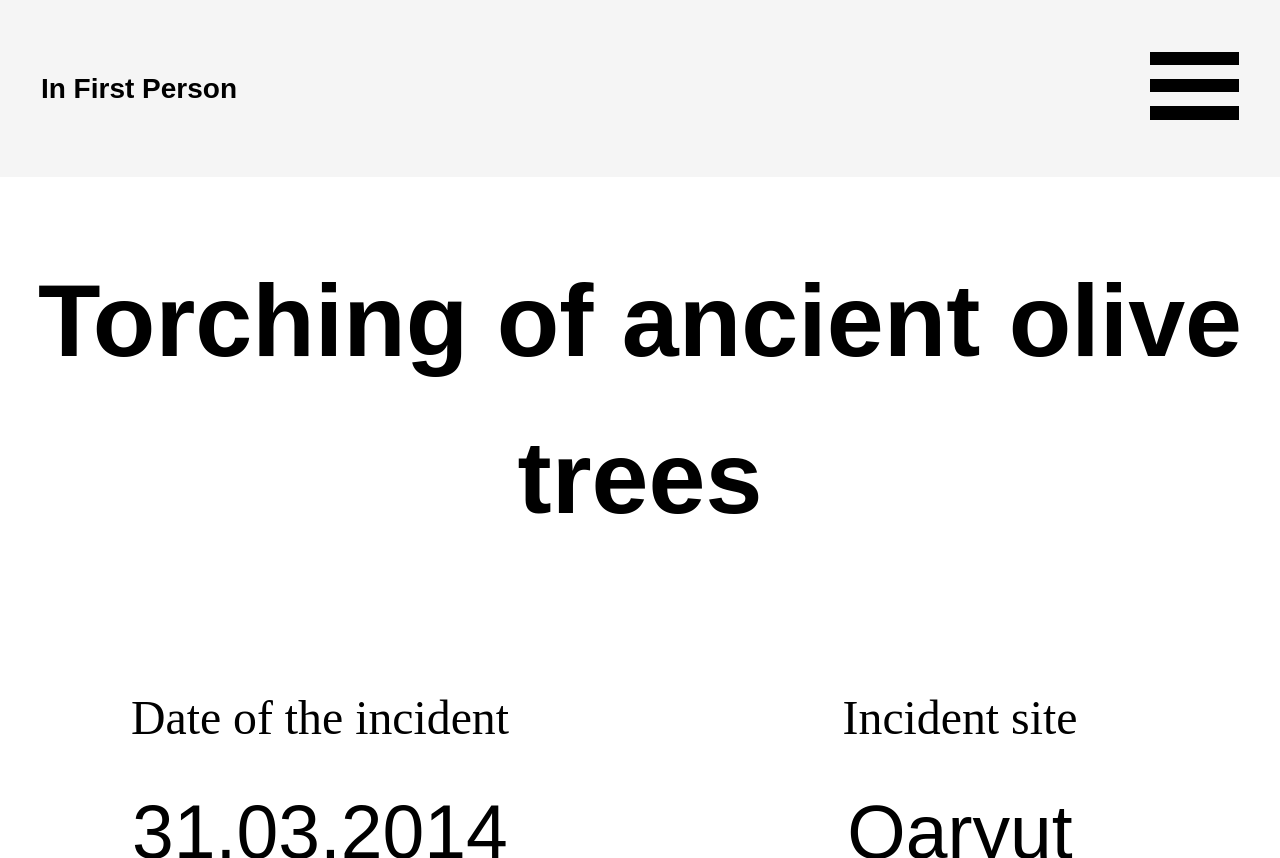What is the name of the incident?
Refer to the image and give a detailed answer to the query.

I inferred this answer by looking at the heading element with the text 'Torching of ancient olive trees' which is a child element of the button with no text. This heading seems to be the main topic of the webpage.